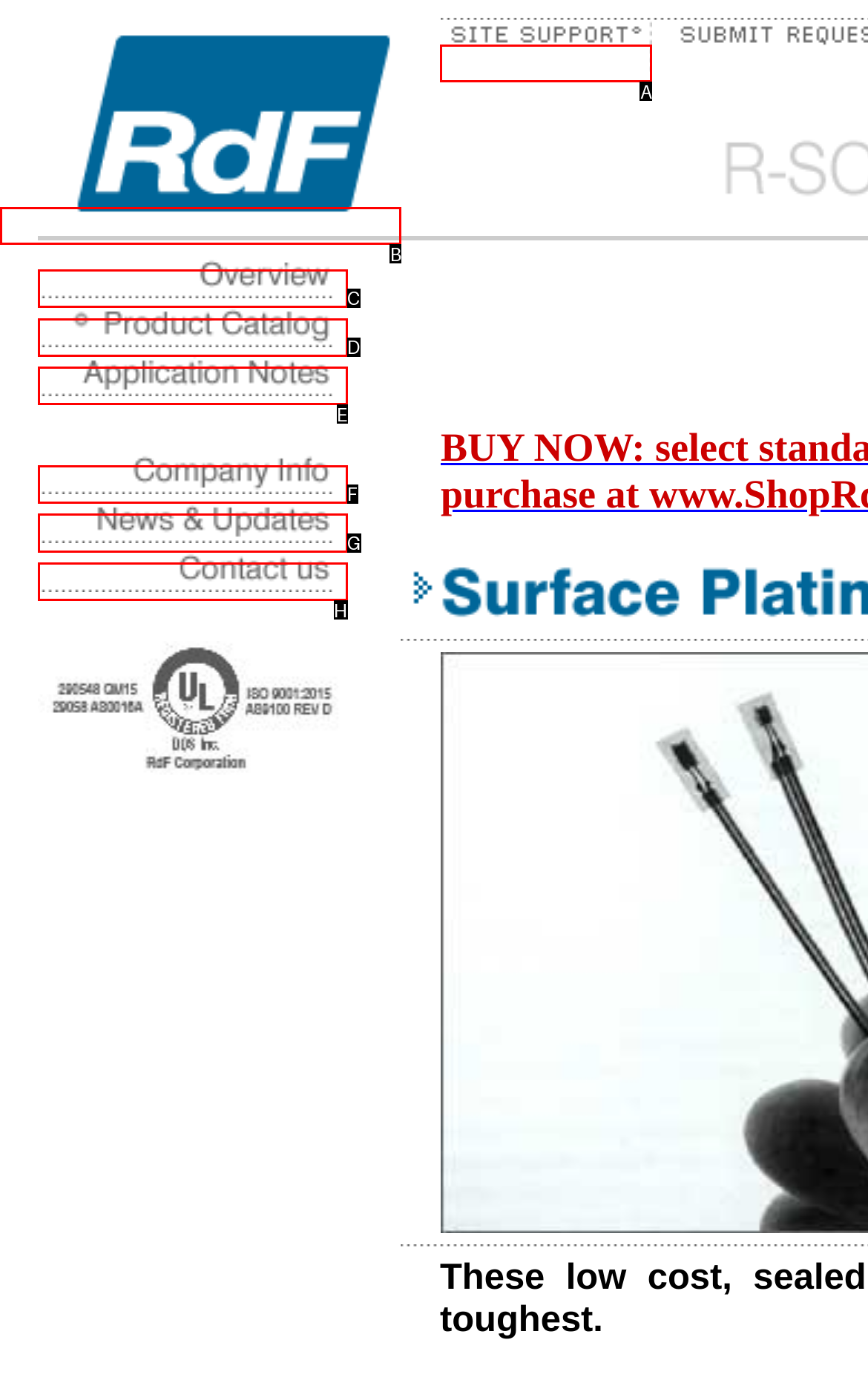Decide which letter you need to select to fulfill the task: Click on RdF Corporation
Answer with the letter that matches the correct option directly.

B